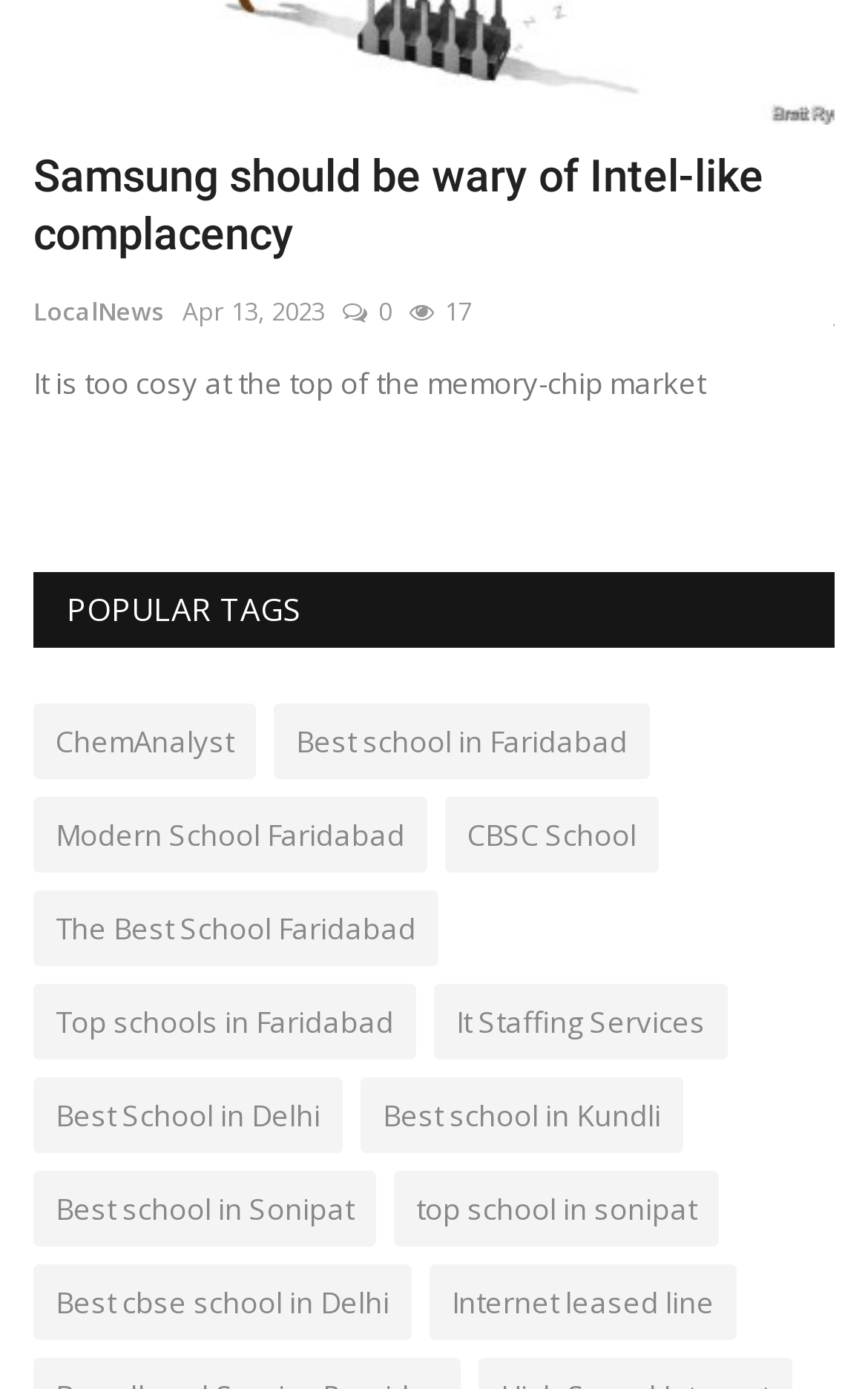Determine the bounding box for the UI element described here: "Best cbse school in Delhi".

[0.038, 0.91, 0.474, 0.964]